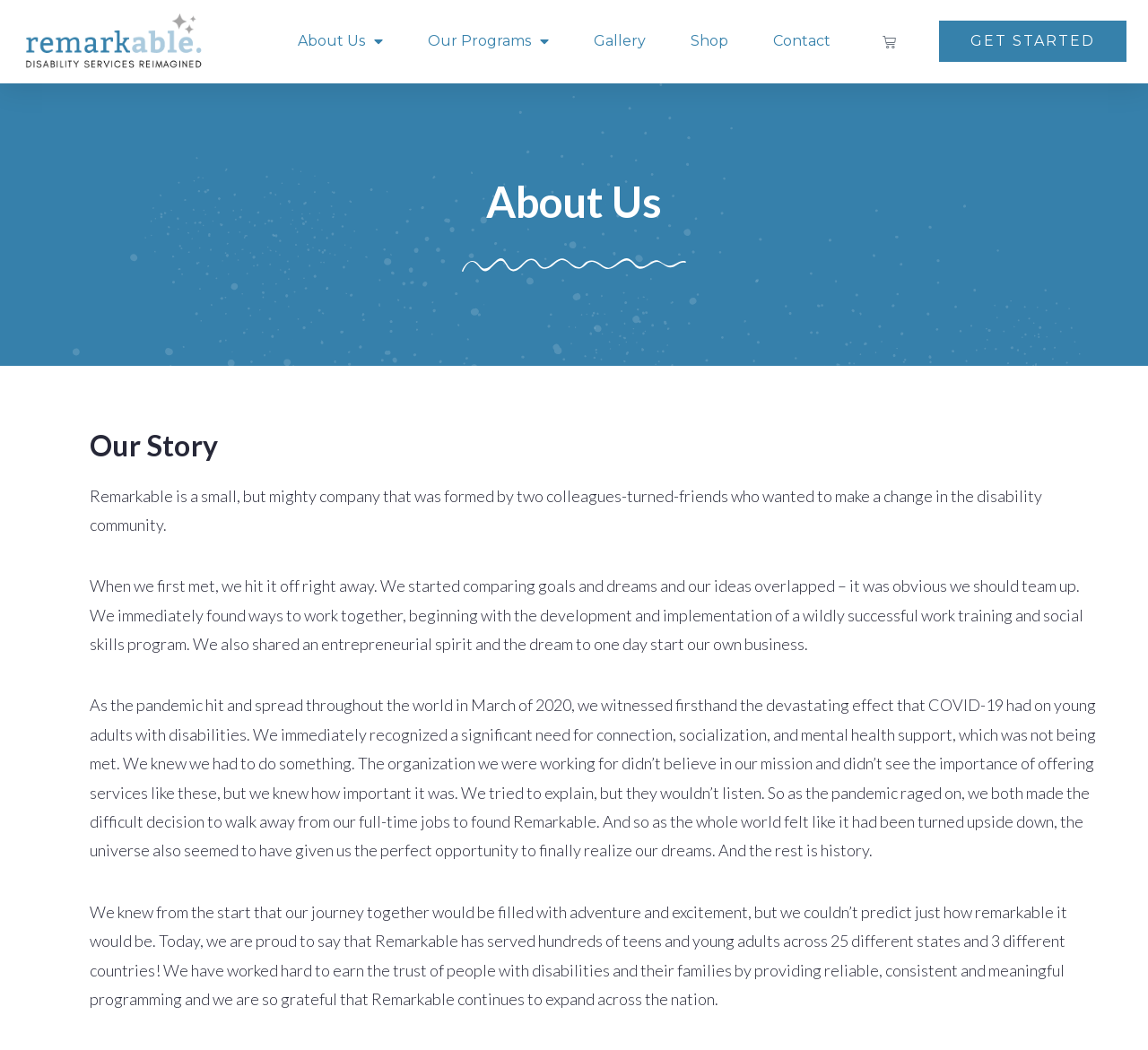Locate the bounding box coordinates of the clickable area to execute the instruction: "Go to About Us page". Provide the coordinates as four float numbers between 0 and 1, represented as [left, top, right, bottom].

[0.259, 0.02, 0.334, 0.059]